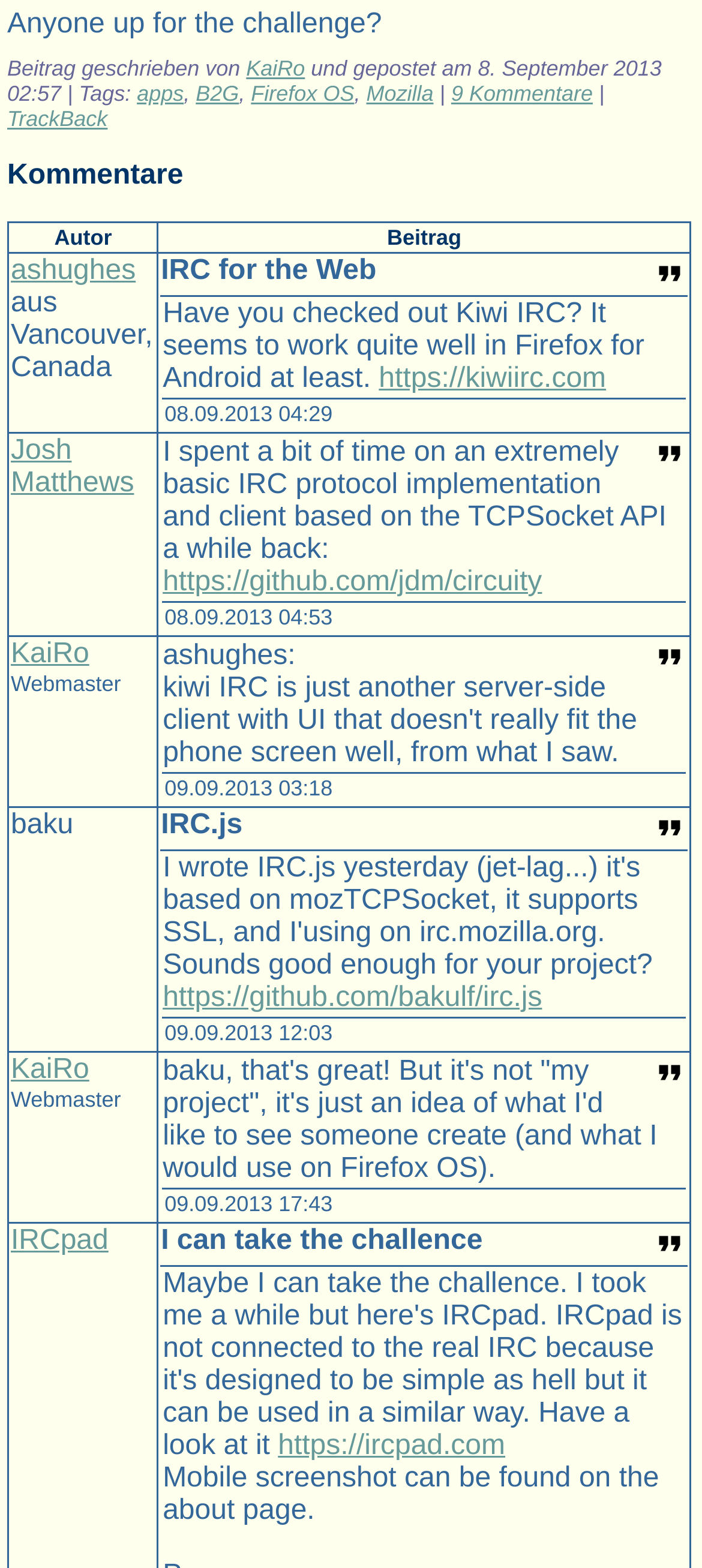Determine the bounding box coordinates of the section to be clicked to follow the instruction: "Visit the GitHub page of irc.js". The coordinates should be given as four float numbers between 0 and 1, formatted as [left, top, right, bottom].

[0.232, 0.627, 0.772, 0.646]